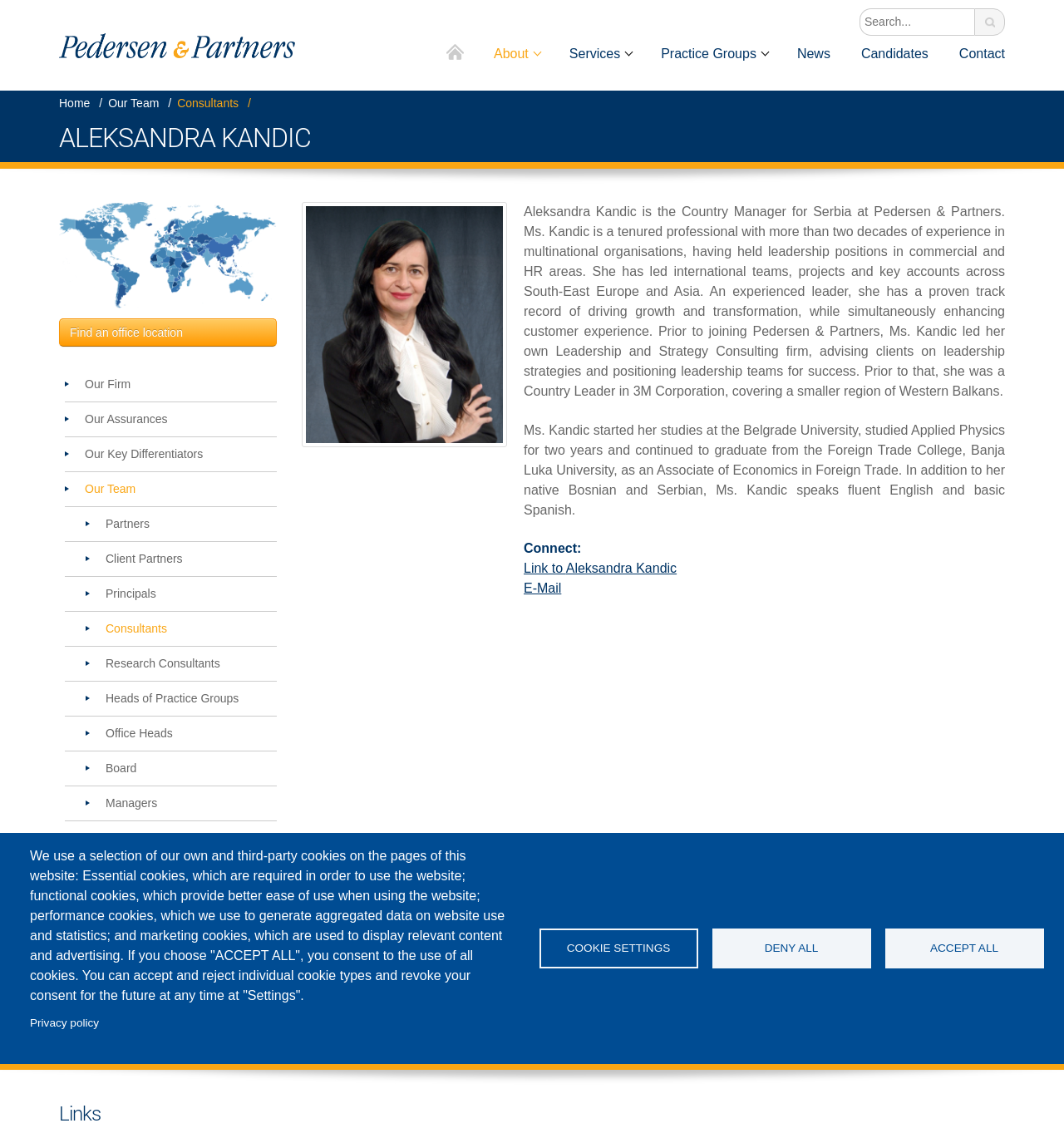Examine the screenshot and answer the question in as much detail as possible: What is the purpose of the 'COOKIE SETTINGS' button?

The 'COOKIE SETTINGS' button is likely used to manage and configure the cookies used on the webpage, as it is located in the section that discusses the use of cookies on the website.